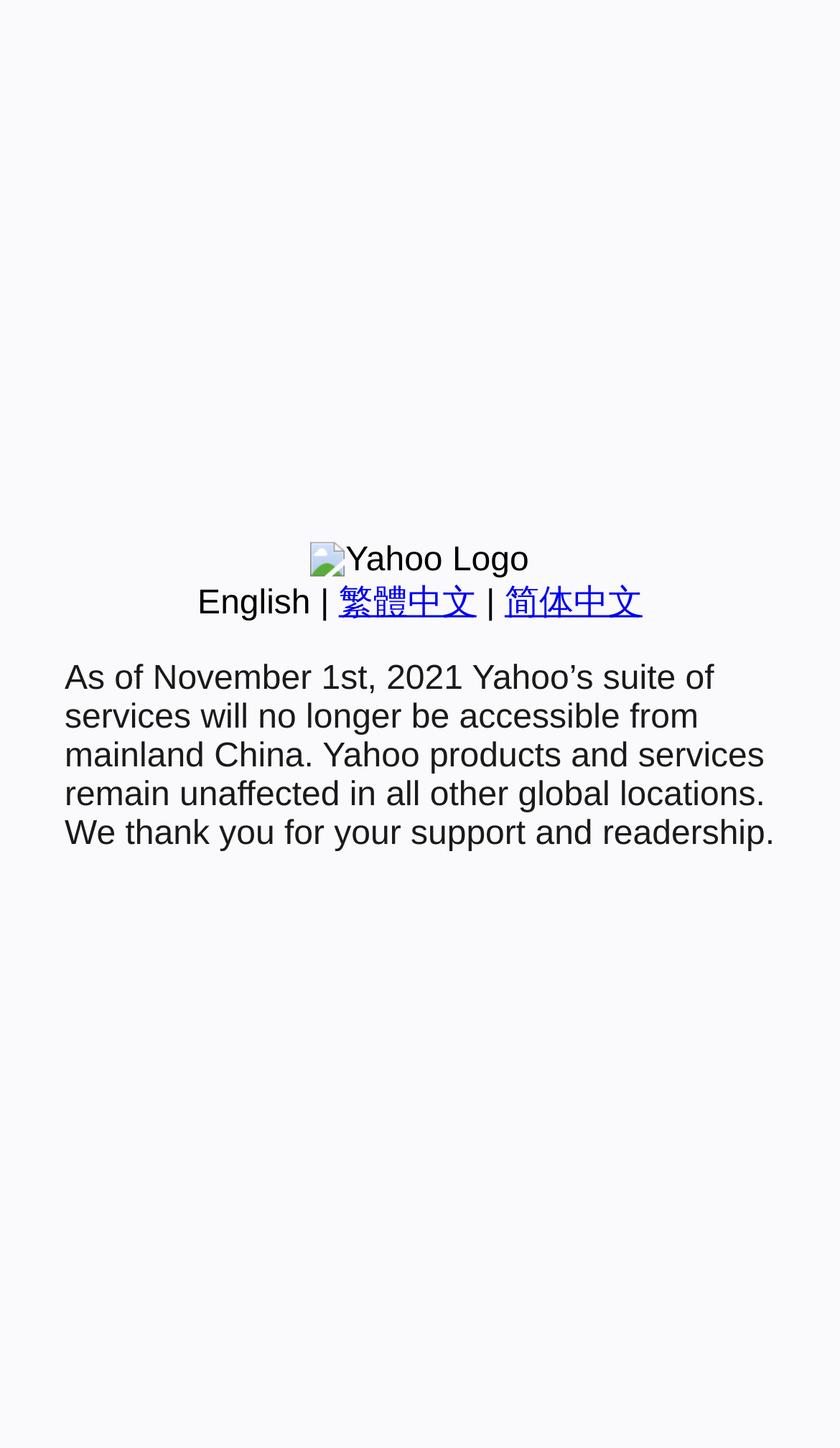Find the bounding box coordinates of the UI element according to this description: "简体中文".

[0.601, 0.404, 0.765, 0.429]